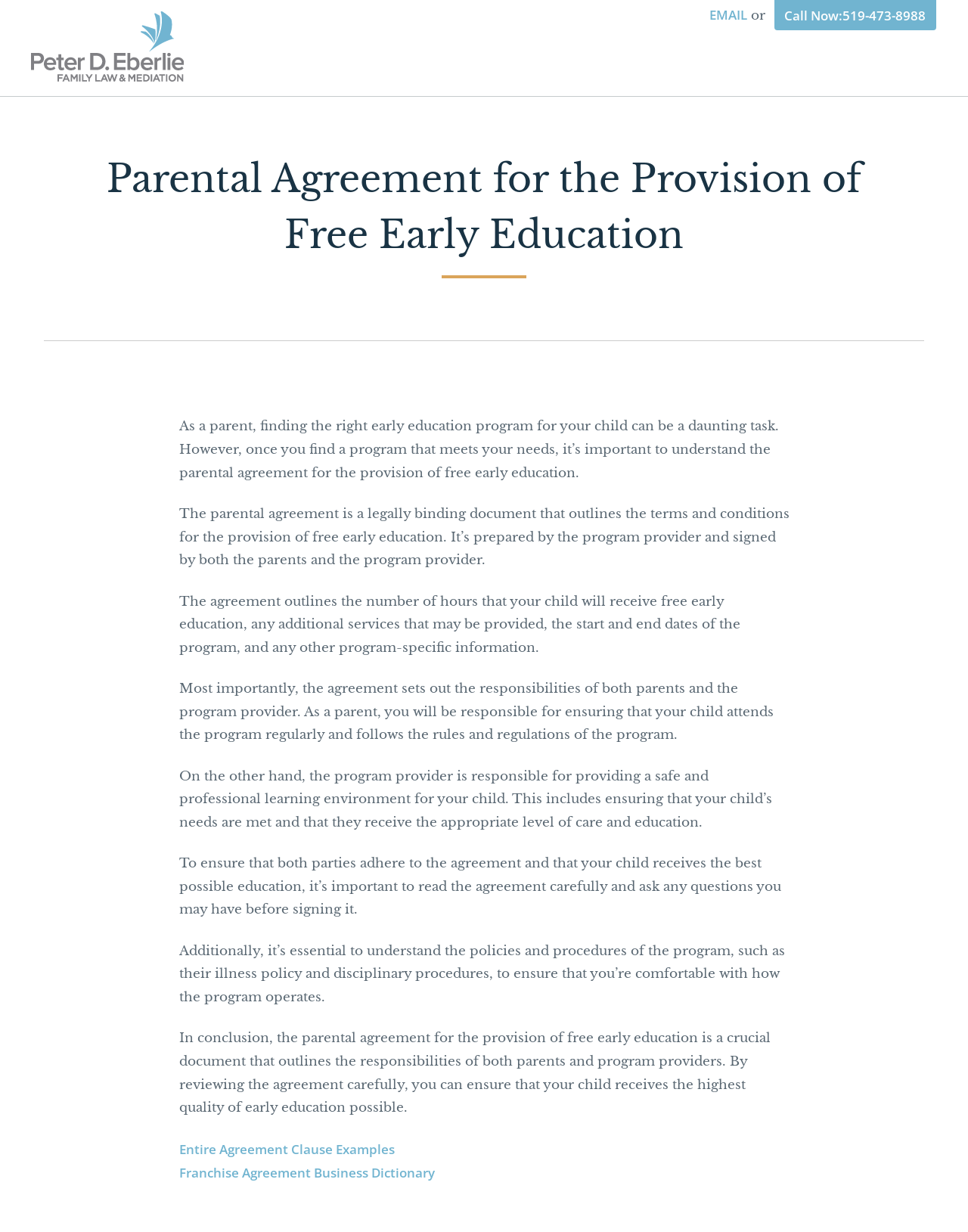What is the importance of understanding the program's policies?
Respond with a short answer, either a single word or a phrase, based on the image.

Ensure comfort with program operations